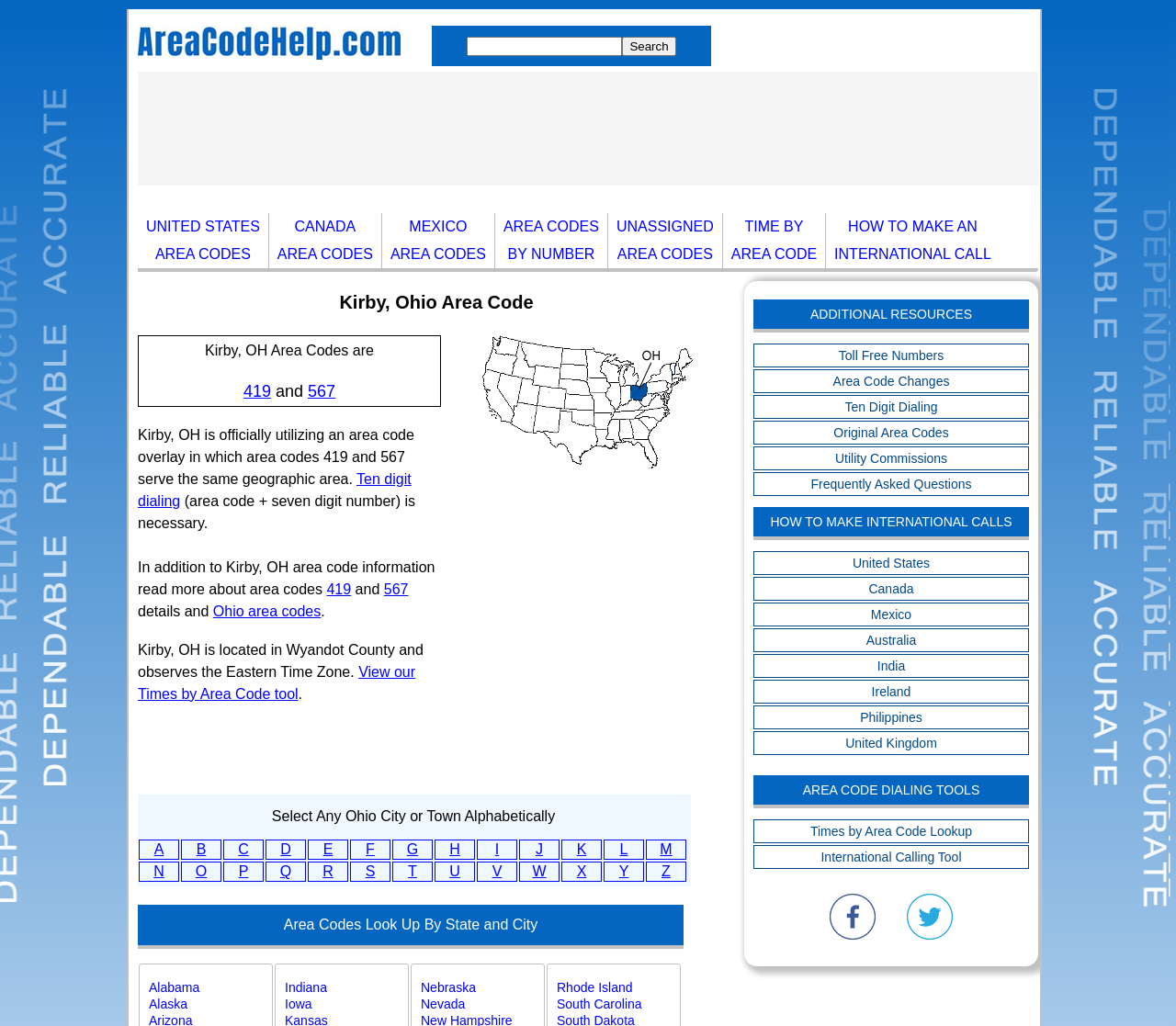Indicate the bounding box coordinates of the element that needs to be clicked to satisfy the following instruction: "Explore area codes by number". The coordinates should be four float numbers between 0 and 1, i.e., [left, top, right, bottom].

[0.428, 0.208, 0.509, 0.261]